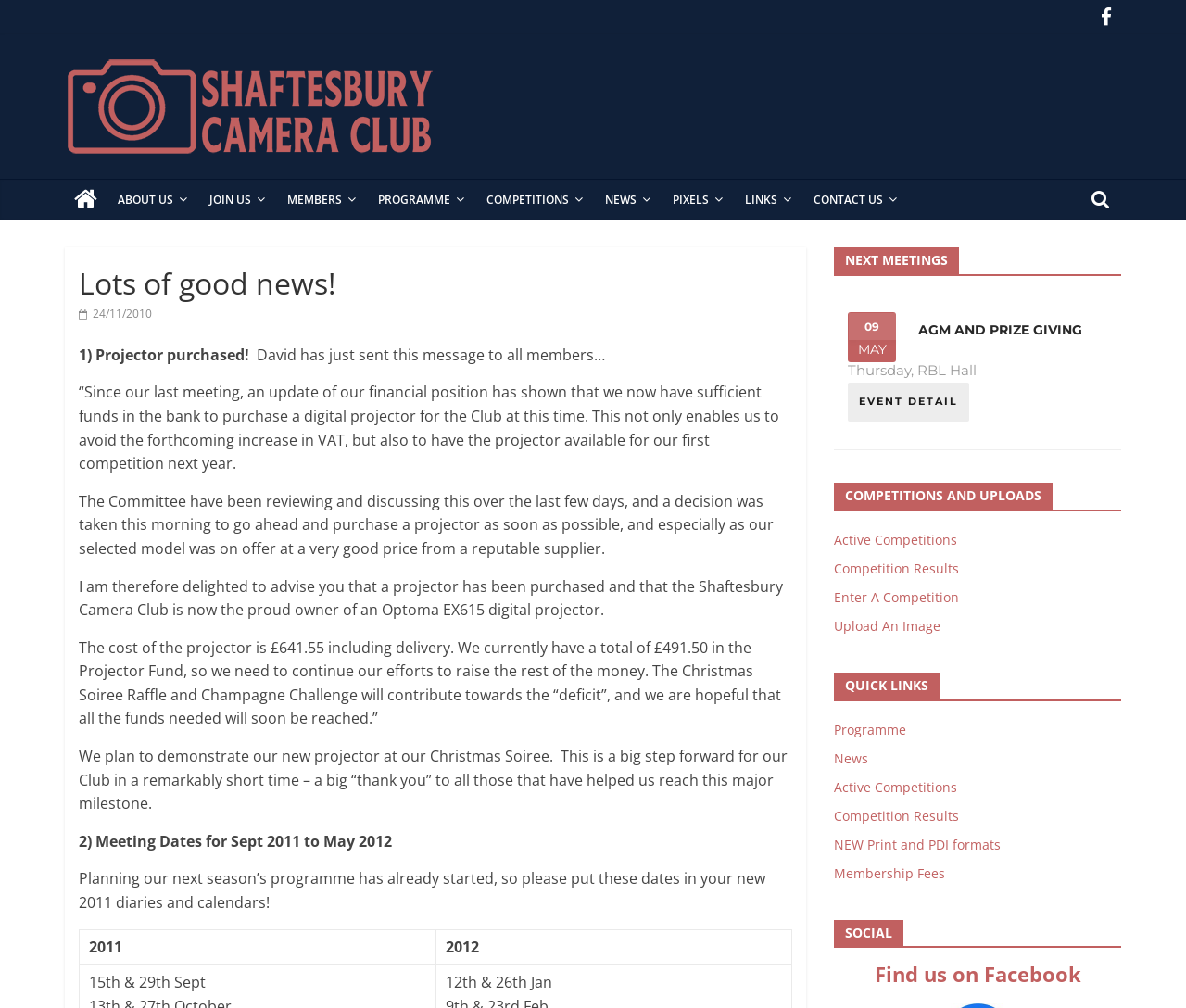Given the element description NEW Print and PDI formats, predict the bounding box coordinates for the UI element in the webpage screenshot. The format should be (top-left x, top-left y, bottom-right x, bottom-right y), and the values should be between 0 and 1.

[0.703, 0.829, 0.844, 0.846]